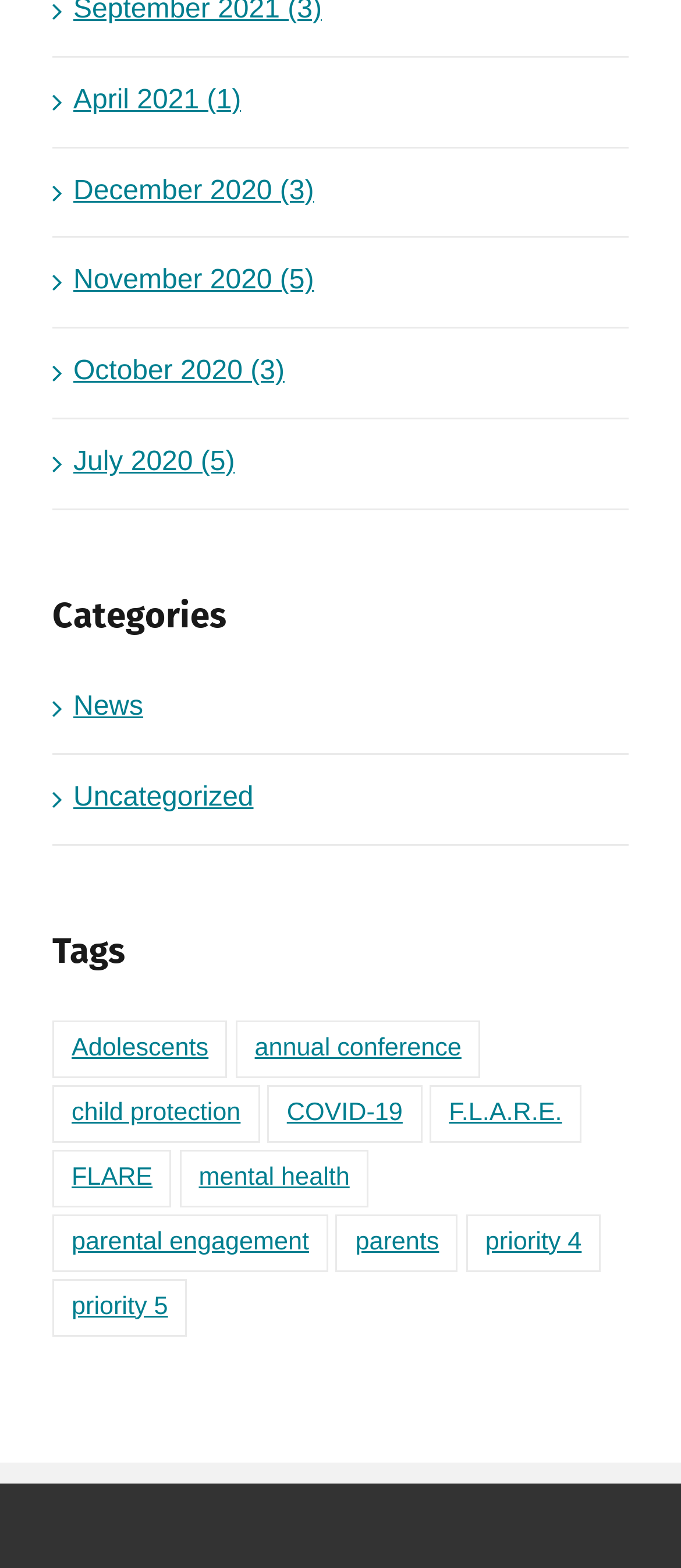What is the category with the most links?
Provide a concise answer using a single word or phrase based on the image.

News